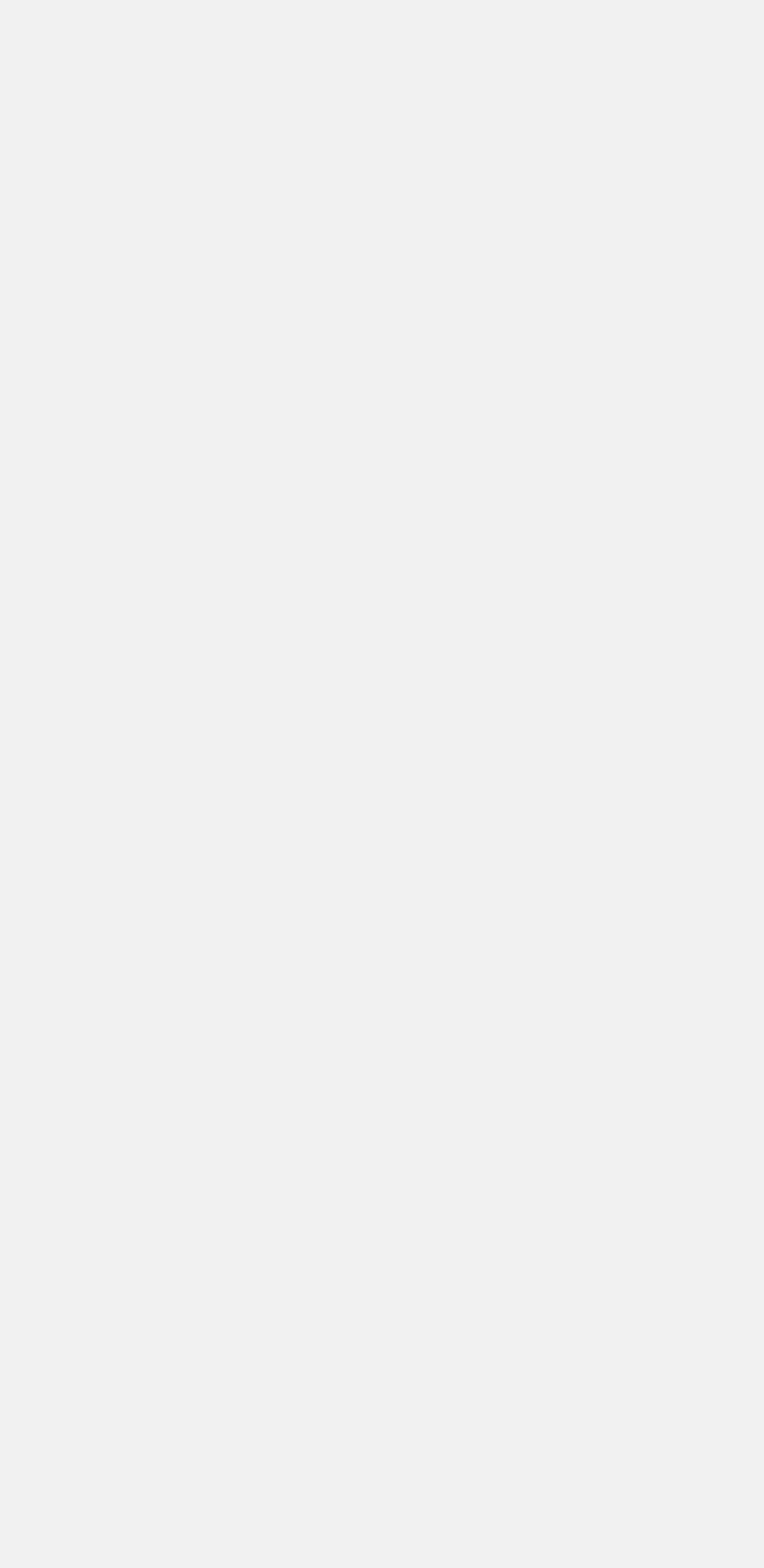How many links are on the webpage?
Answer the question with a single word or phrase derived from the image.

36